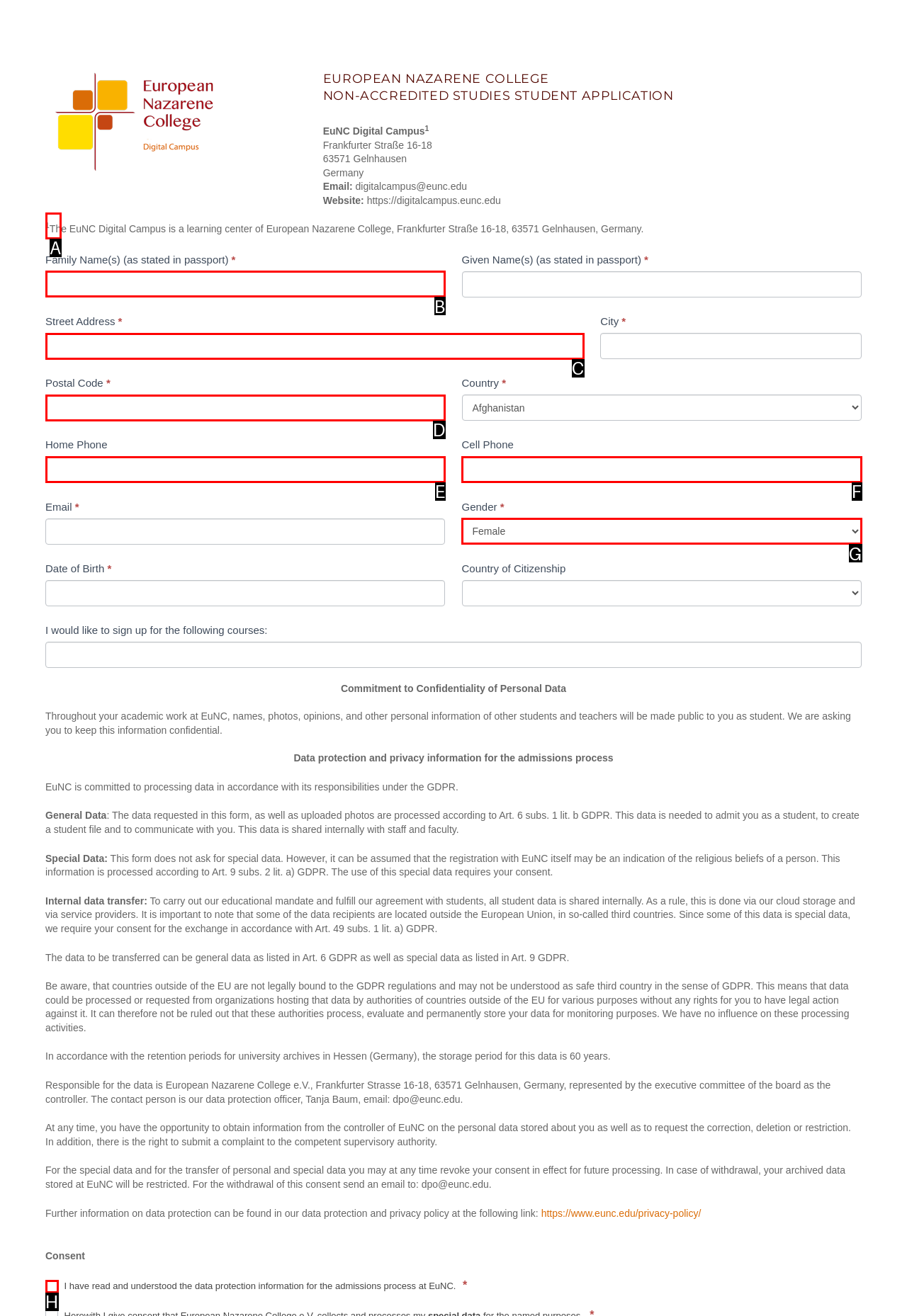Select the UI element that should be clicked to execute the following task: Enter family name
Provide the letter of the correct choice from the given options.

B